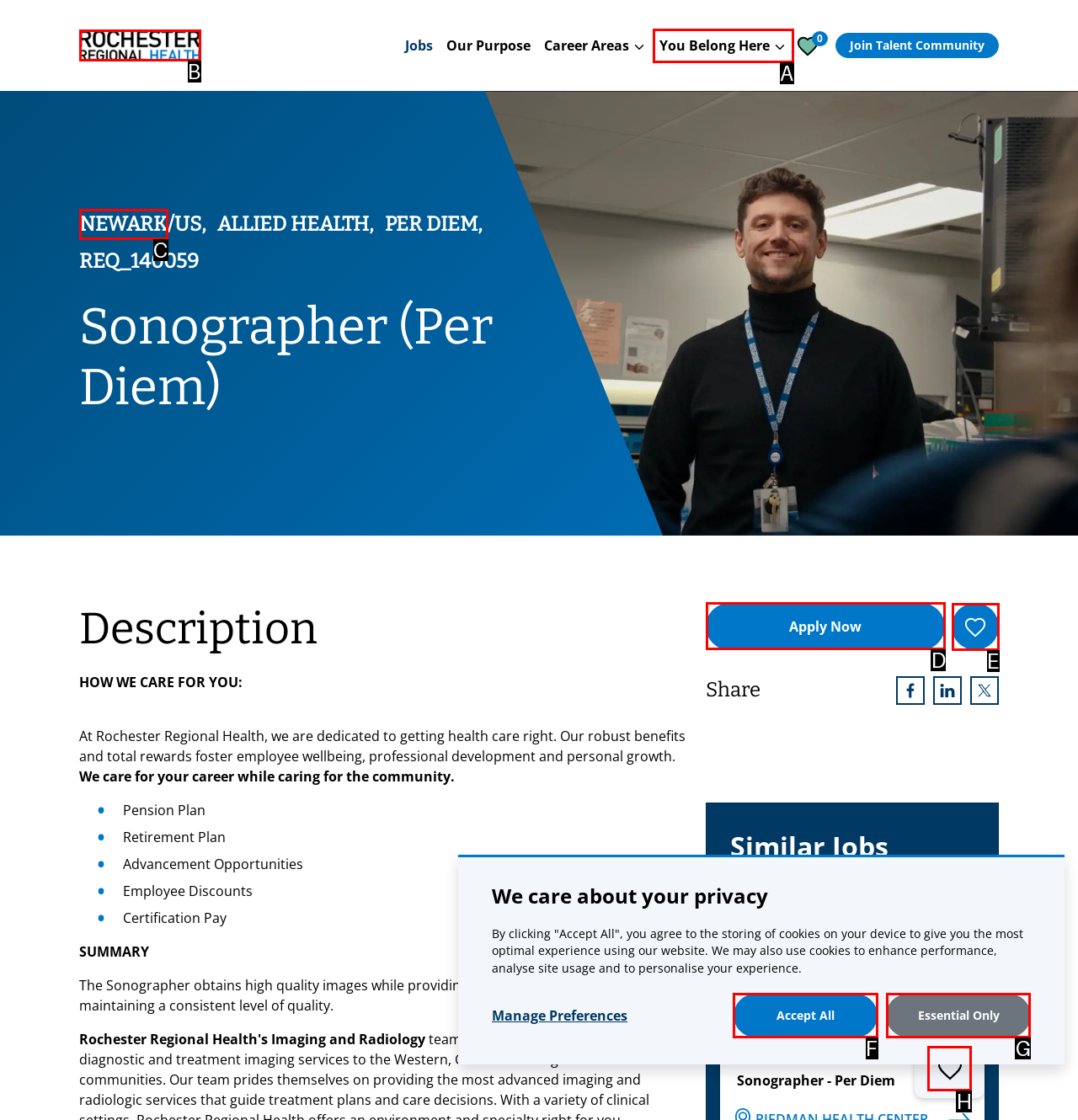Point out which HTML element you should click to fulfill the task: Click the 'Apply Now' button.
Provide the option's letter from the given choices.

D